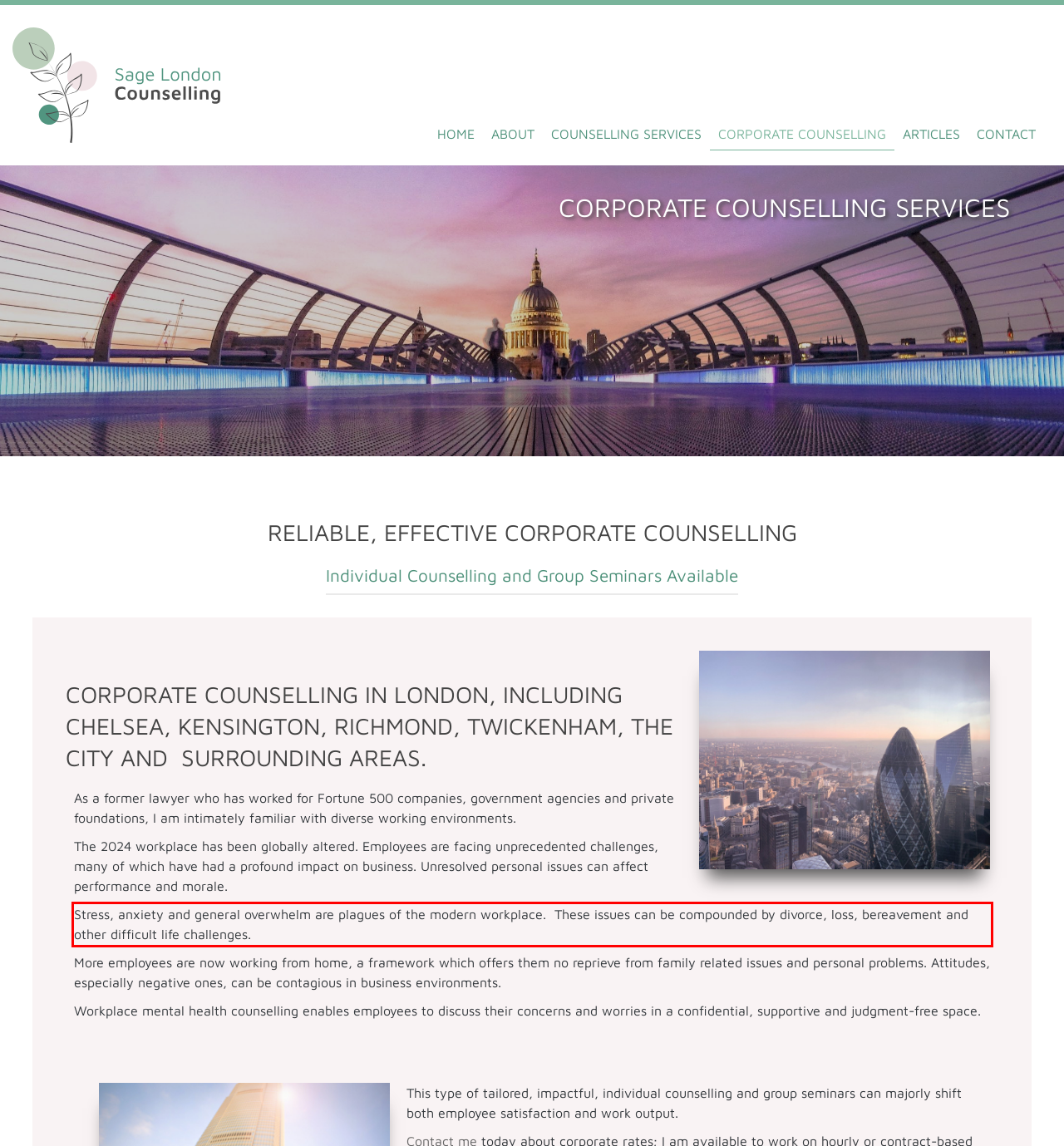Please extract the text content within the red bounding box on the webpage screenshot using OCR.

Stress, anxiety and general overwhelm are plagues of the modern workplace. These issues can be compounded by divorce, loss, bereavement and other difficult life challenges.